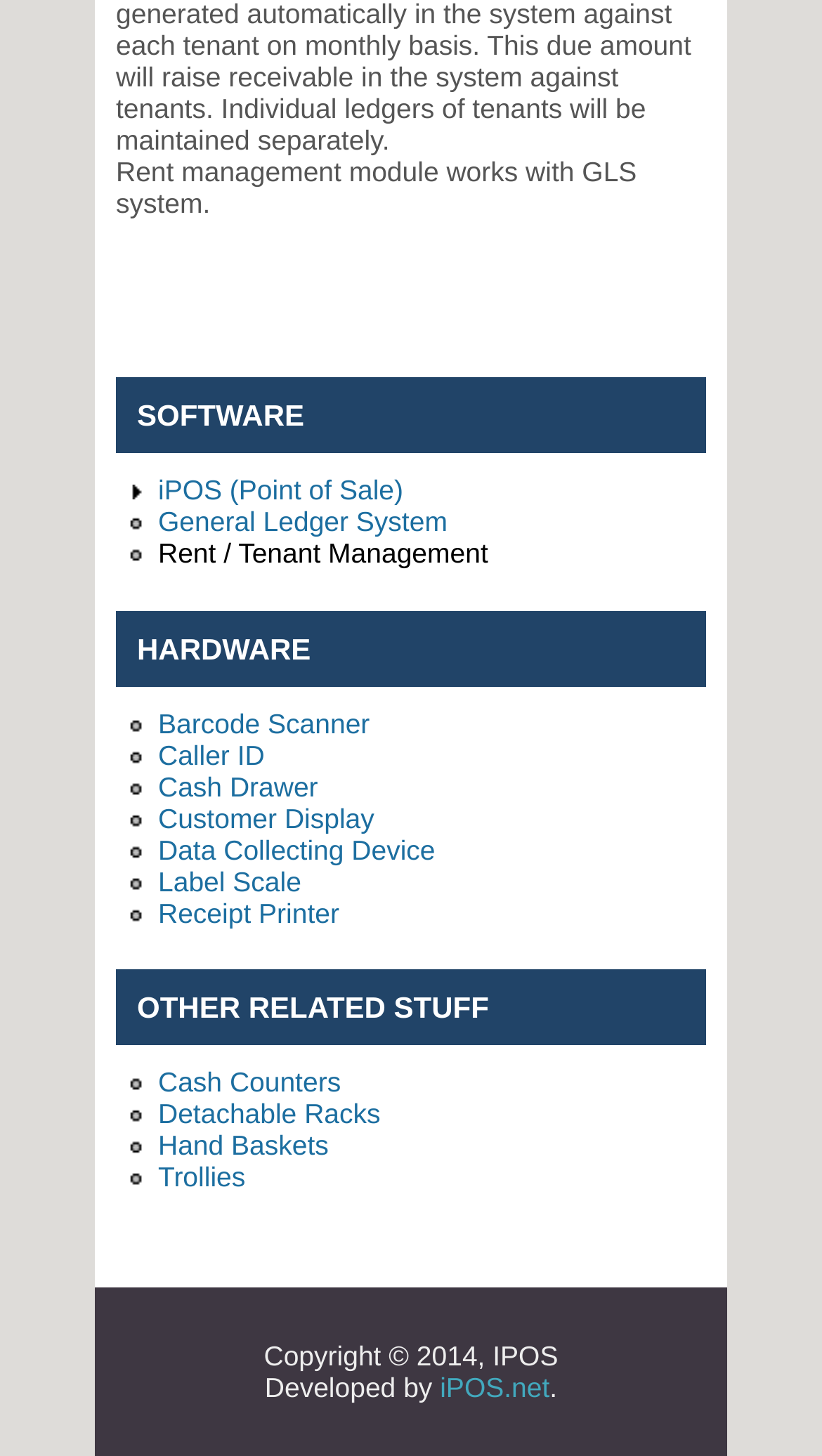Please find the bounding box coordinates in the format (top-left x, top-left y, bottom-right x, bottom-right y) for the given element description. Ensure the coordinates are floating point numbers between 0 and 1. Description: Rent / Tenant Management

[0.192, 0.37, 0.594, 0.391]